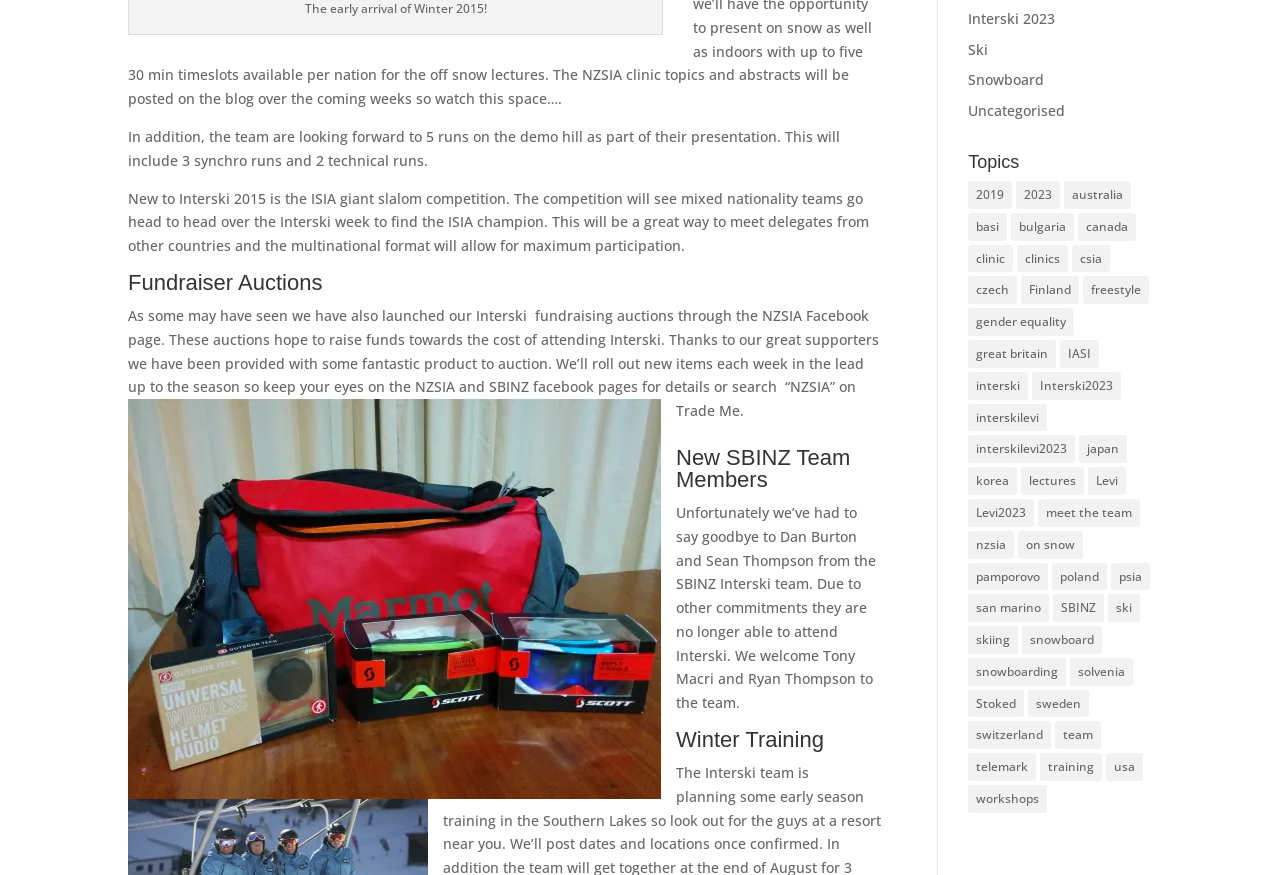Find the bounding box coordinates for the element described here: "on snow".

[0.795, 0.607, 0.846, 0.638]